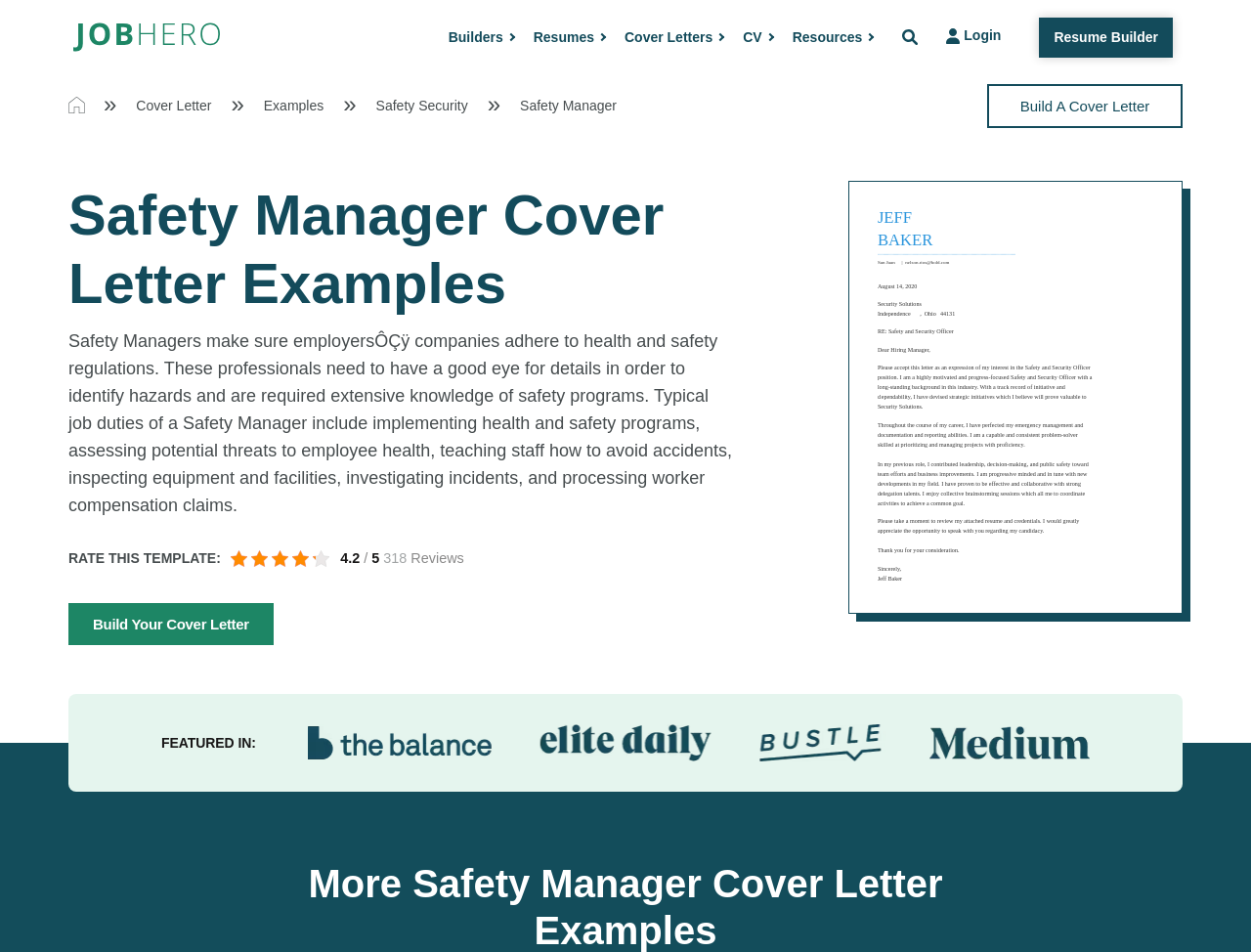What is the profession being described?
Using the image, elaborate on the answer with as much detail as possible.

Based on the webpage content, specifically the text 'Safety Managers make sure employers’ companies adhere to health and safety regulations...', it is clear that the profession being described is a Safety Manager.